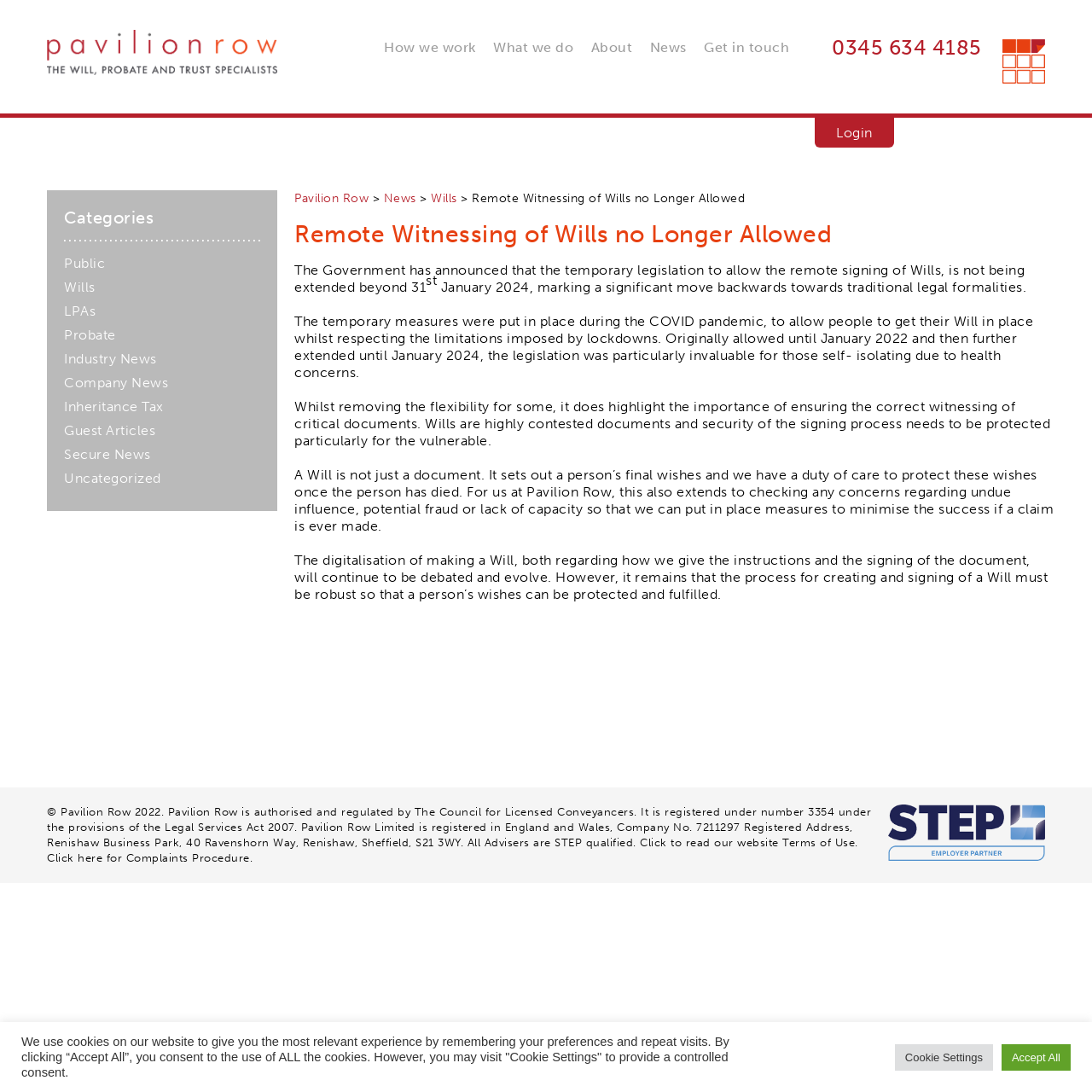Given the element description Probate, predict the bounding box coordinates for the UI element in the webpage screenshot. The format should be (top-left x, top-left y, bottom-right x, bottom-right y), and the values should be between 0 and 1.

[0.059, 0.299, 0.106, 0.314]